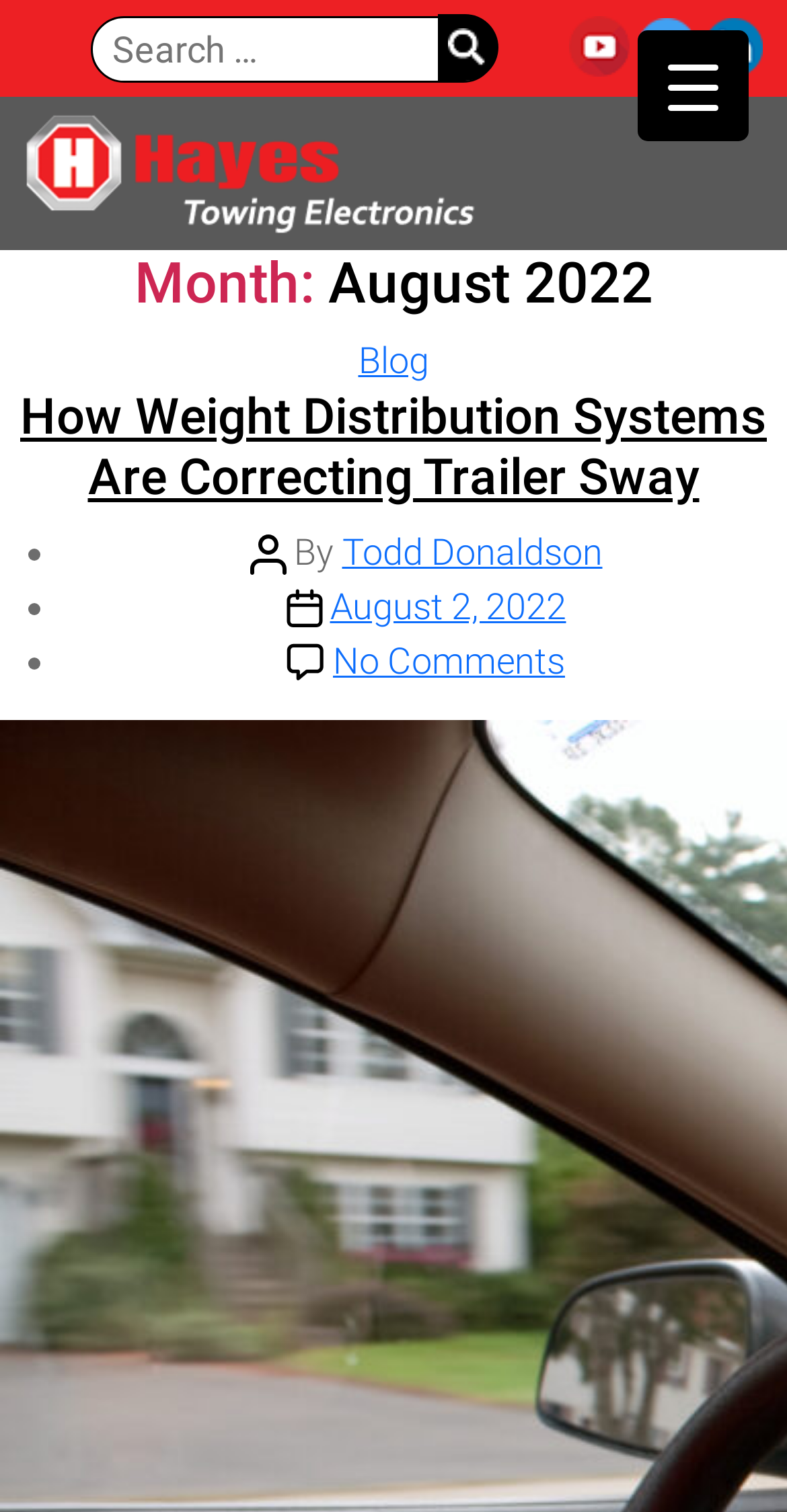Respond to the following question using a concise word or phrase: 
Who is the author of the latest article?

Todd Donaldson